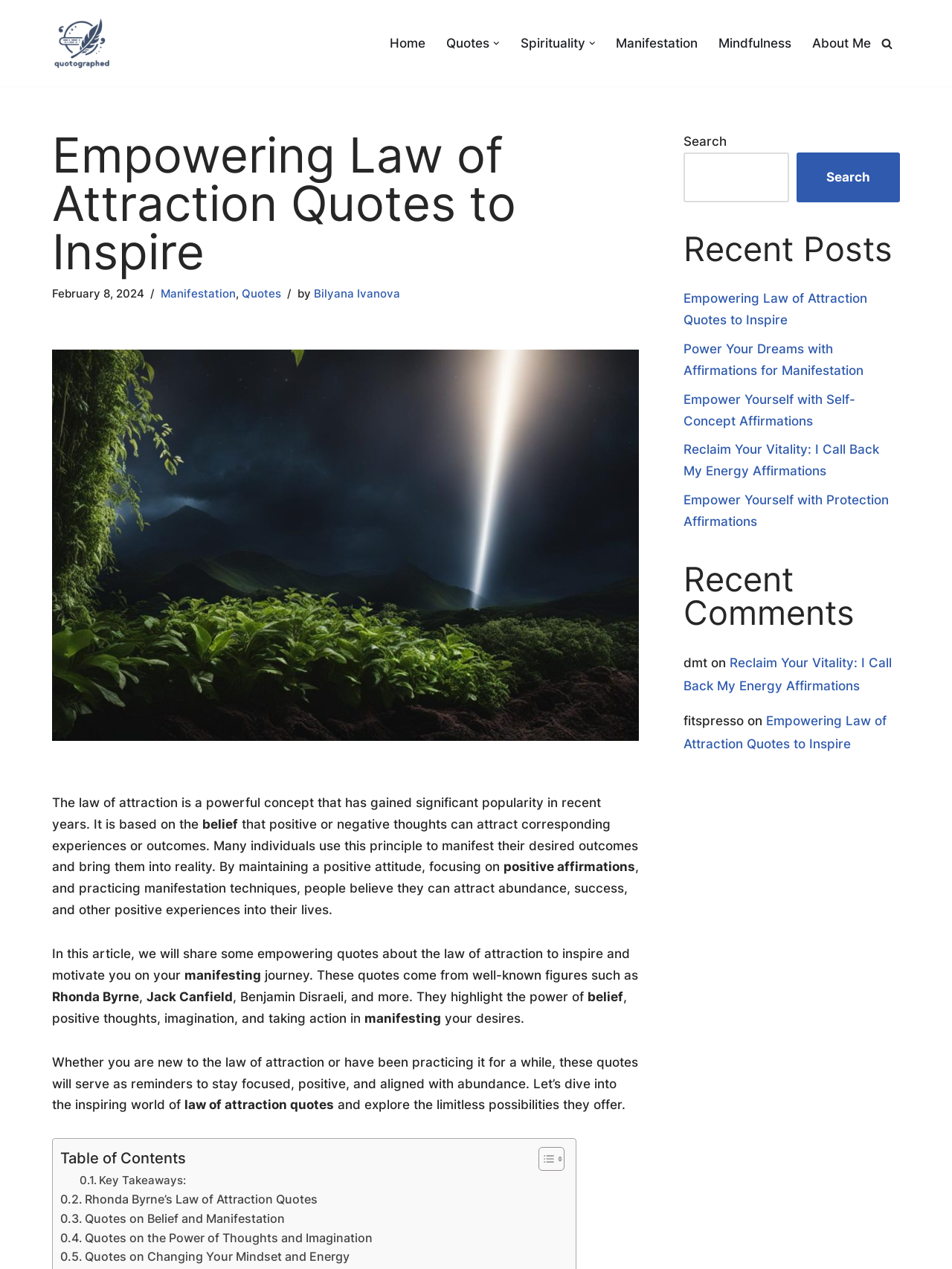Respond concisely with one word or phrase to the following query:
What is the purpose of the law of attraction quotes?

To inspire and motivate